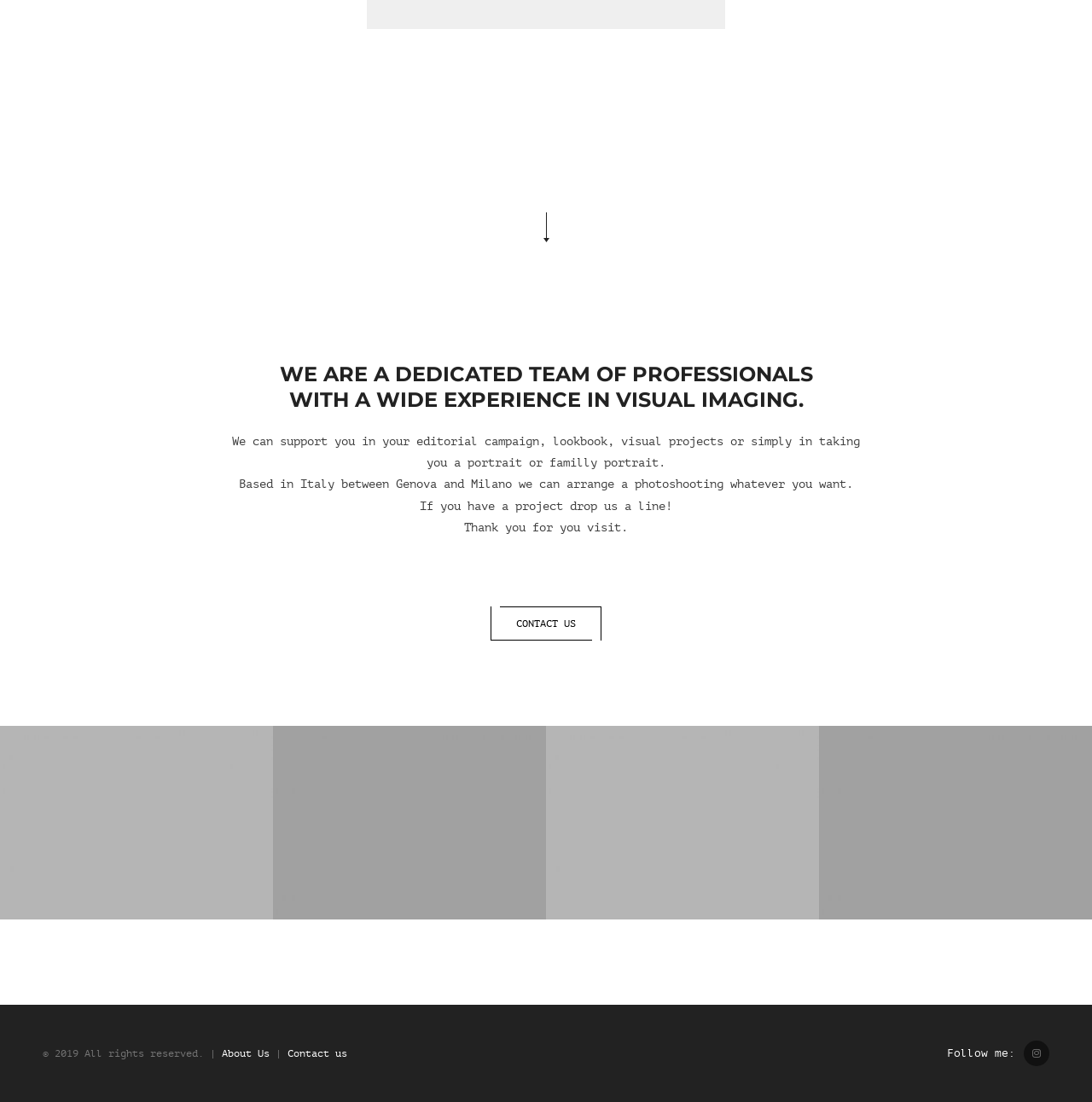Provide your answer in one word or a succinct phrase for the question: 
What is the purpose of the 'CONTACT US' link?

To get in touch